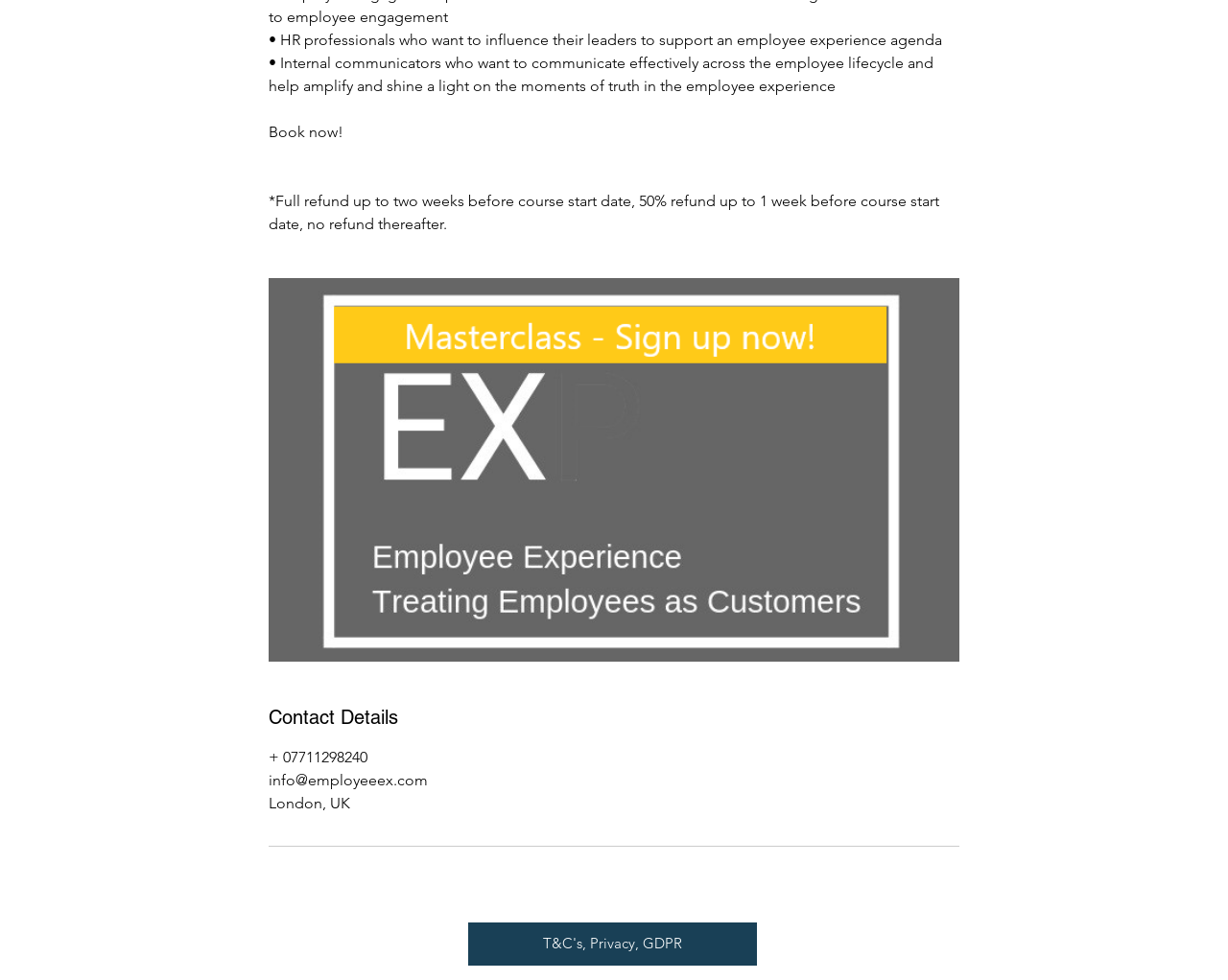Find the bounding box of the element with the following description: "T&C's, Privacy, GDPR". The coordinates must be four float numbers between 0 and 1, formatted as [left, top, right, bottom].

[0.381, 0.941, 0.616, 0.985]